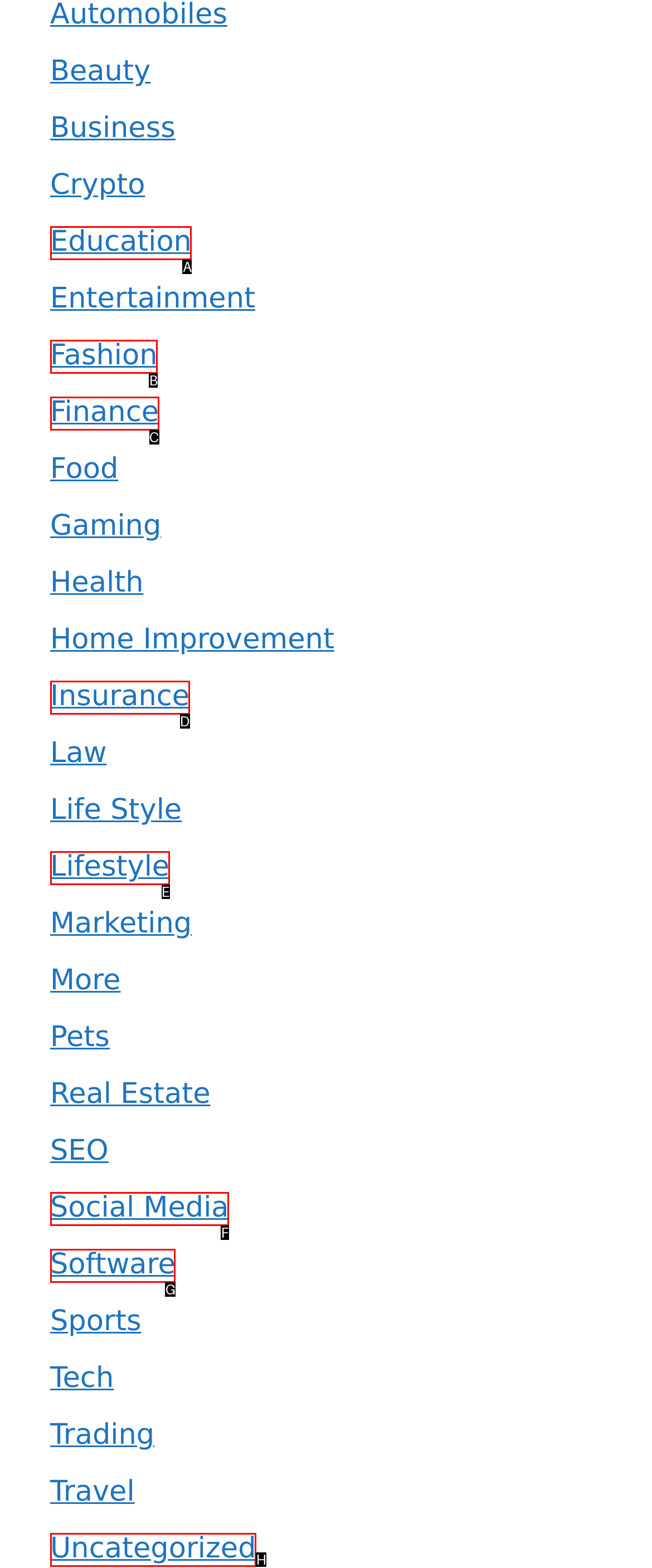From the options shown, which one fits the description: Social Media? Respond with the appropriate letter.

F